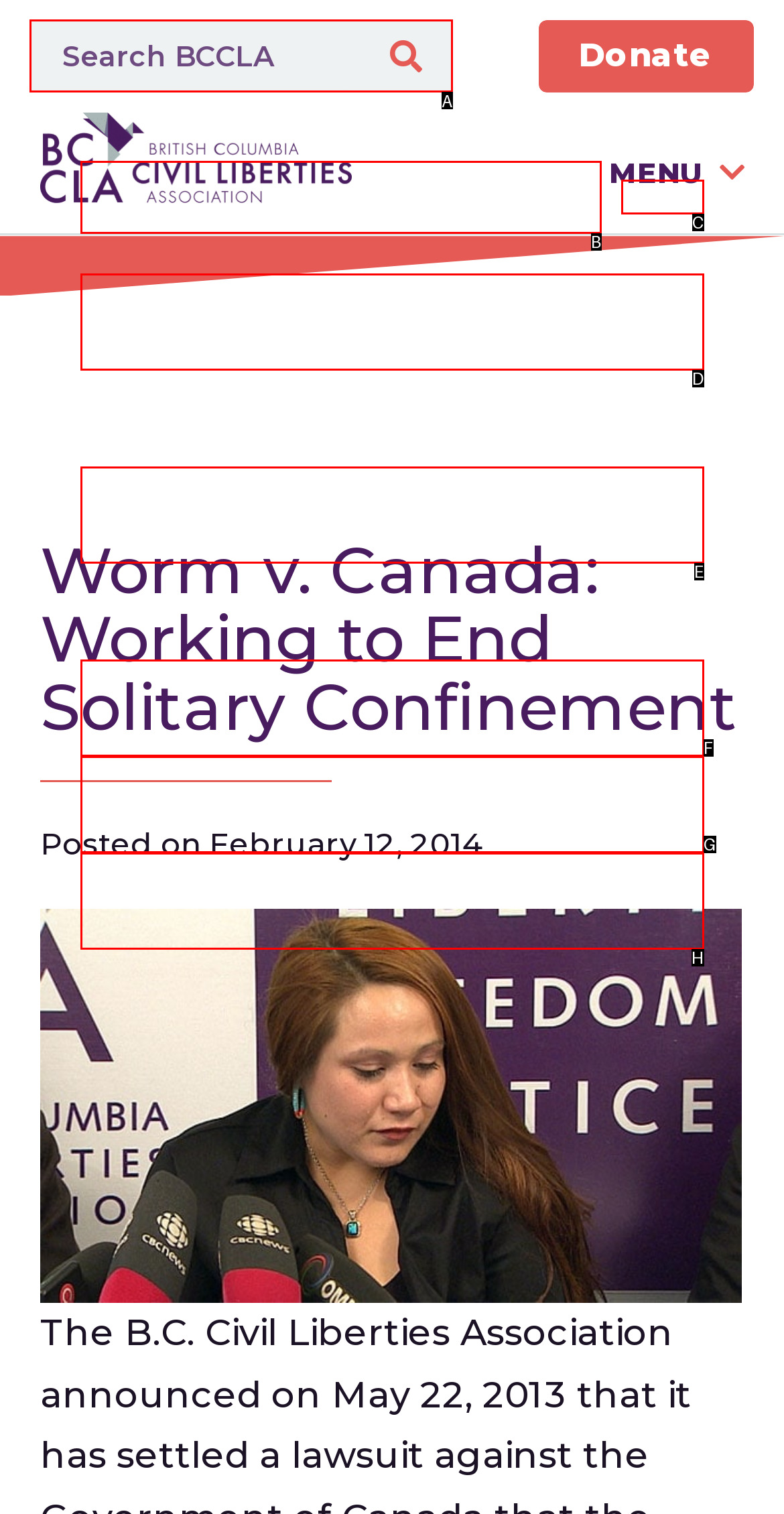Identify the letter of the UI element you need to select to accomplish the task: search for something.
Respond with the option's letter from the given choices directly.

A